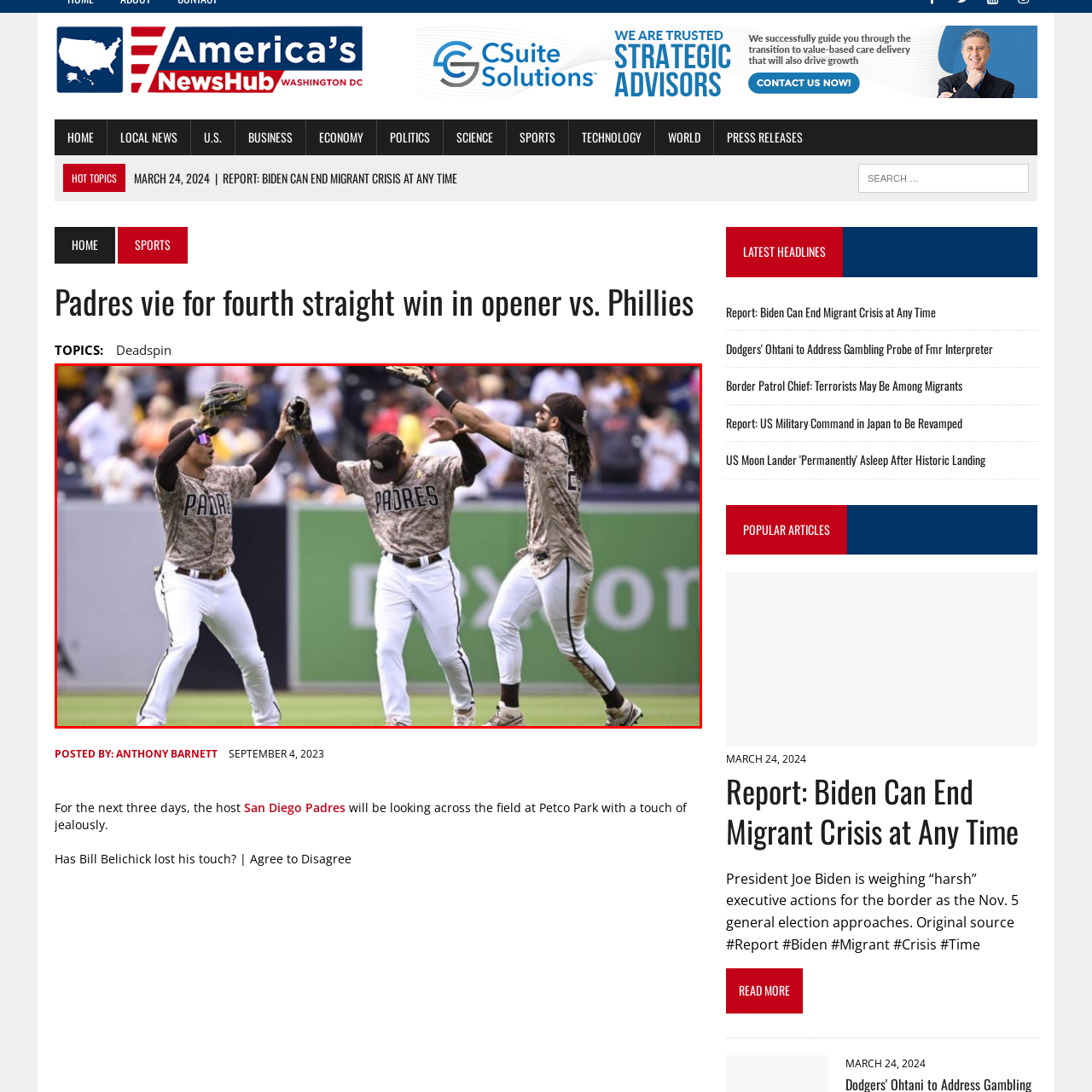Focus on the area highlighted by the red bounding box and give a thorough response to the following question, drawing from the image: What is the atmosphere in the stands?

The stands are filled with fans, emphasizing the excitement of the game as they cheer for their team, which creates a lively and energetic atmosphere.